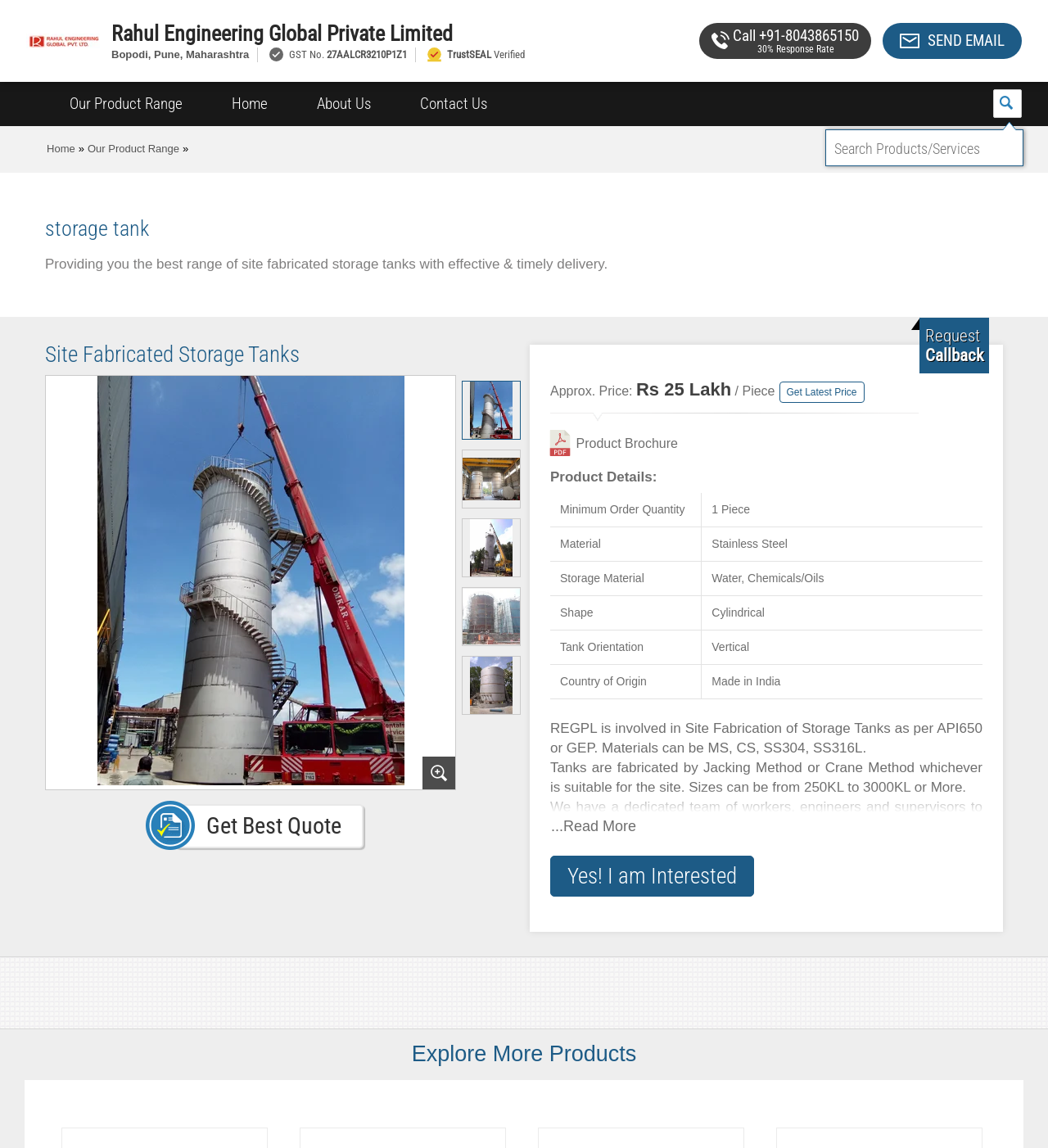Given the element description alt="Site Fabricated Storage Tanks", predict the bounding box coordinates for the UI element in the webpage screenshot. The format should be (top-left x, top-left y, bottom-right x, bottom-right y), and the values should be between 0 and 1.

[0.441, 0.452, 0.496, 0.502]